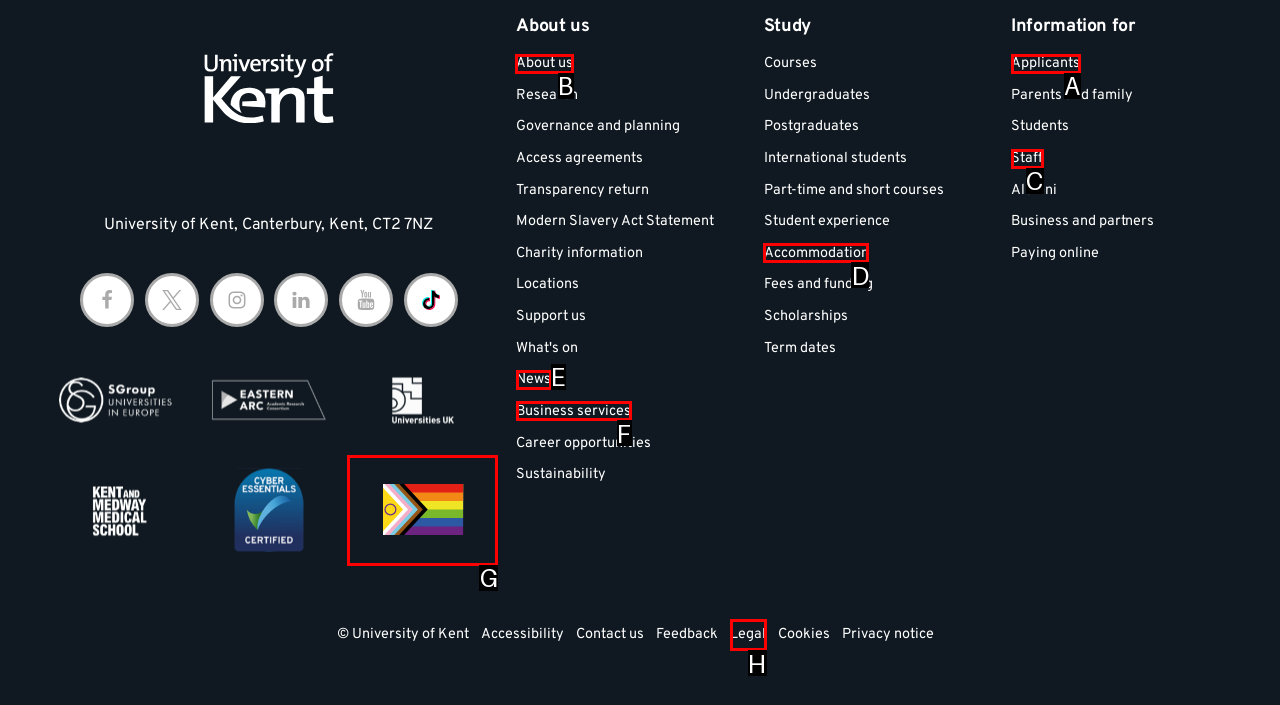Select the appropriate HTML element that needs to be clicked to finish the task: View information about the University
Reply with the letter of the chosen option.

B